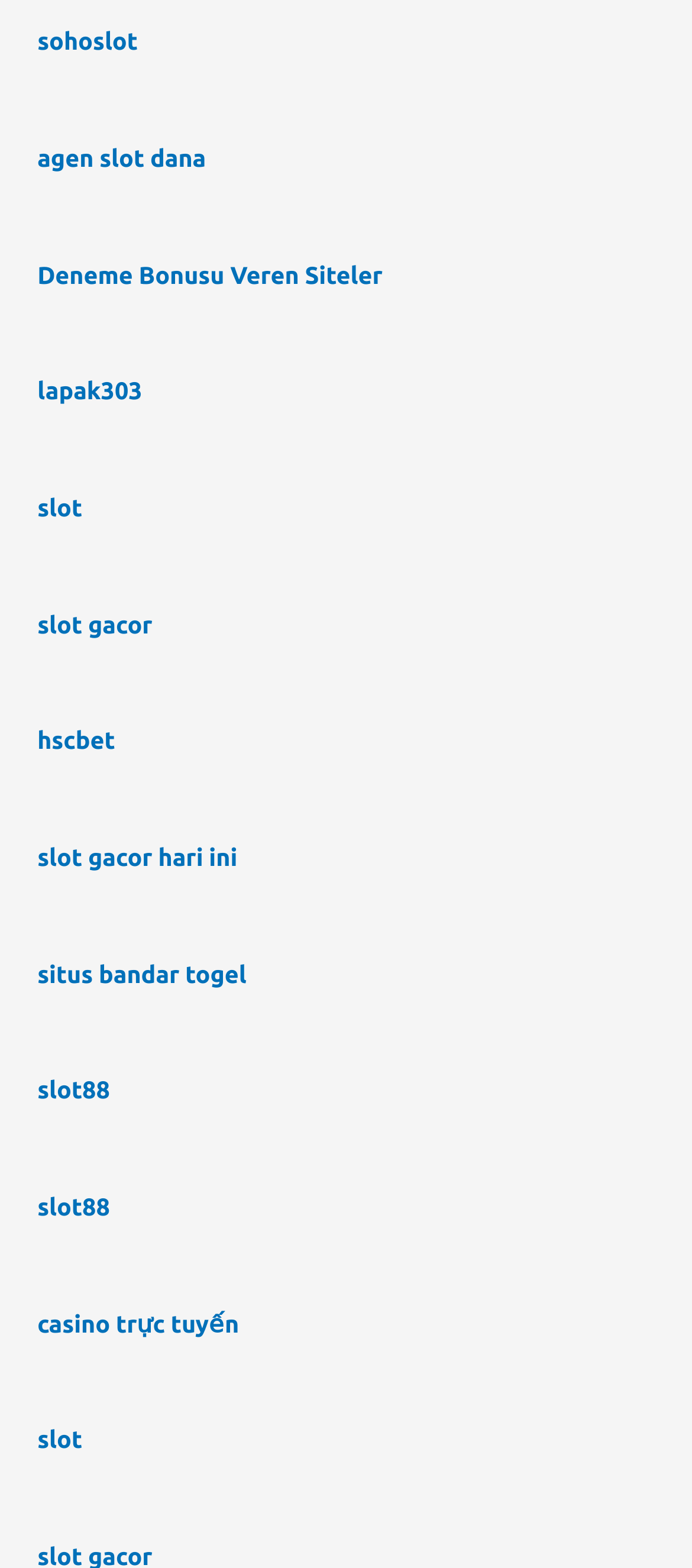Please respond to the question with a concise word or phrase:
Are all links on the webpage related to slots?

Yes